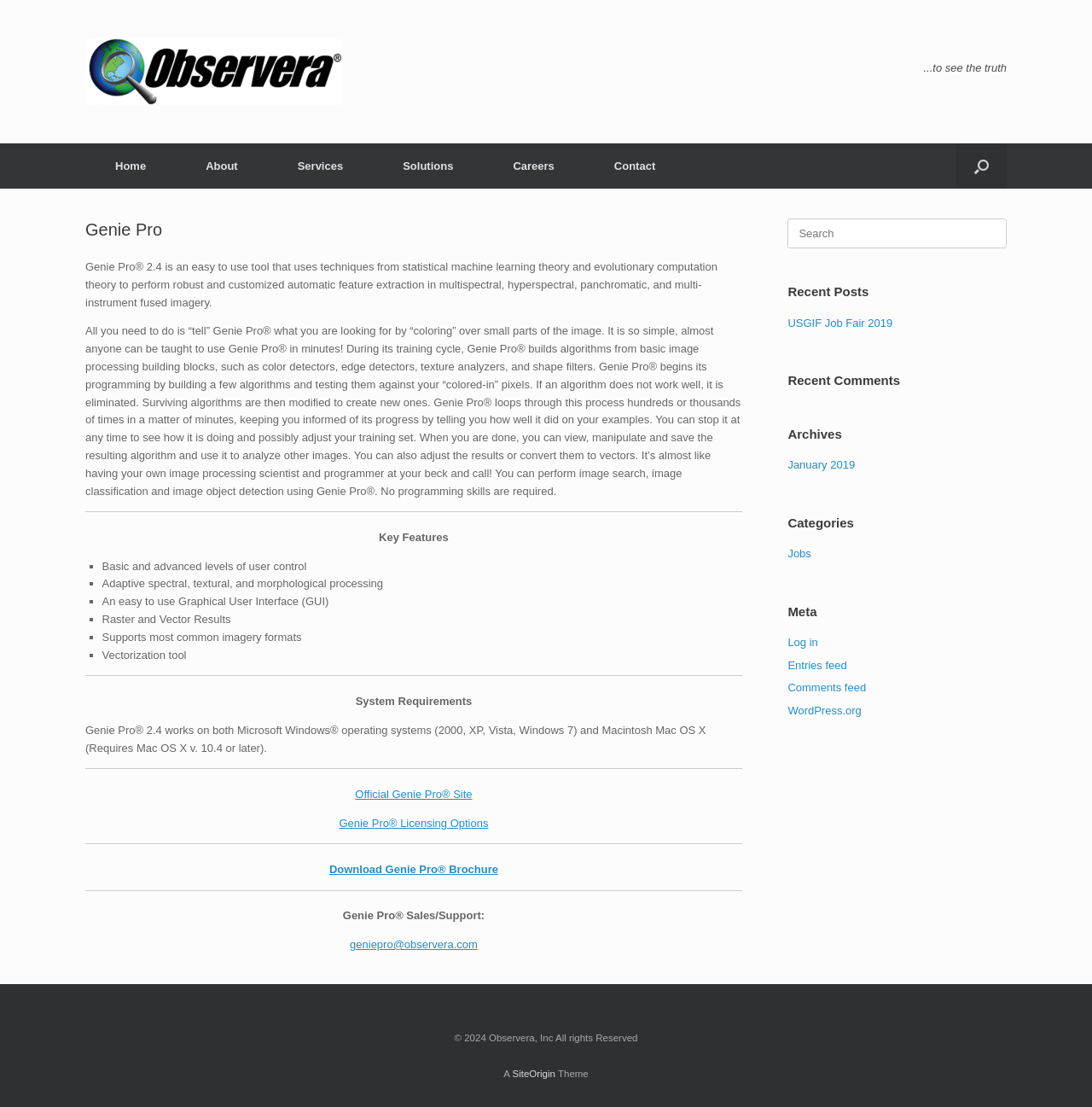Provide a brief response in the form of a single word or phrase:
What is the name of the company that develops Genie Pro?

Observera, Inc